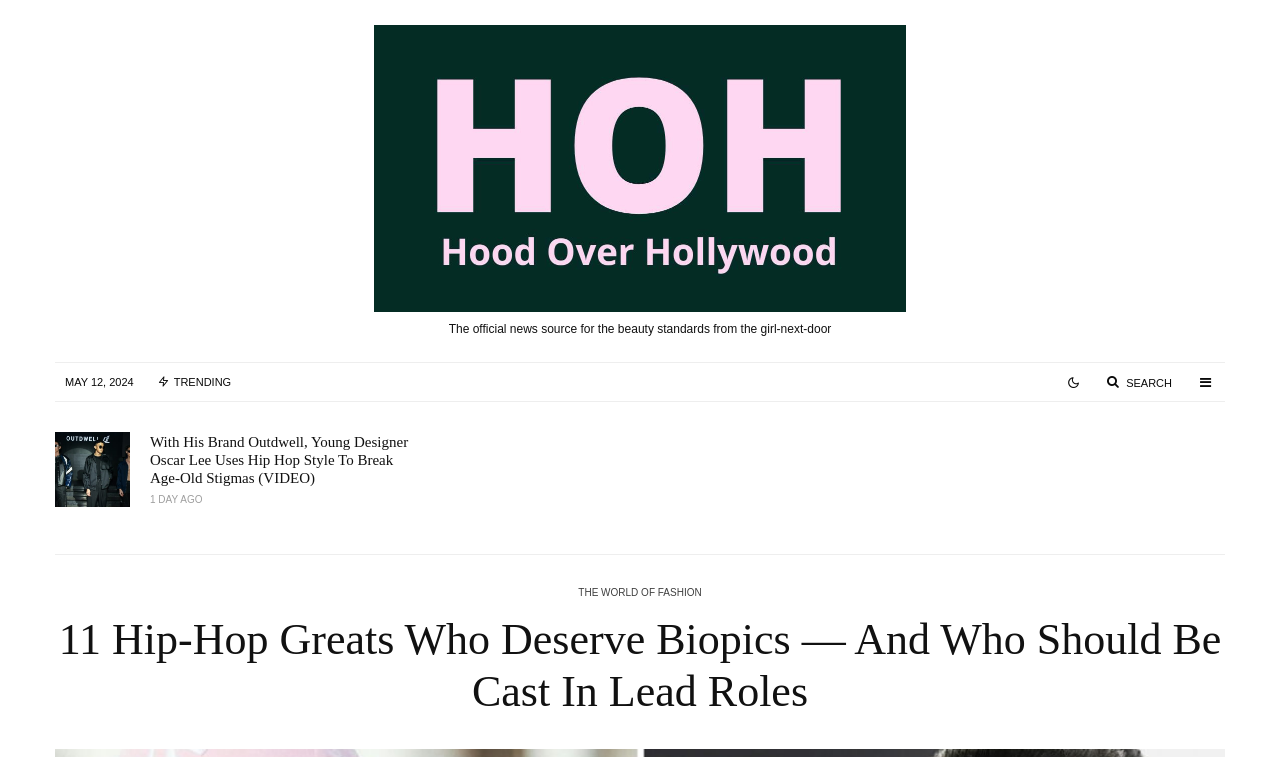Extract the bounding box coordinates for the UI element described as: "The World of Fashion".

[0.452, 0.773, 0.548, 0.795]